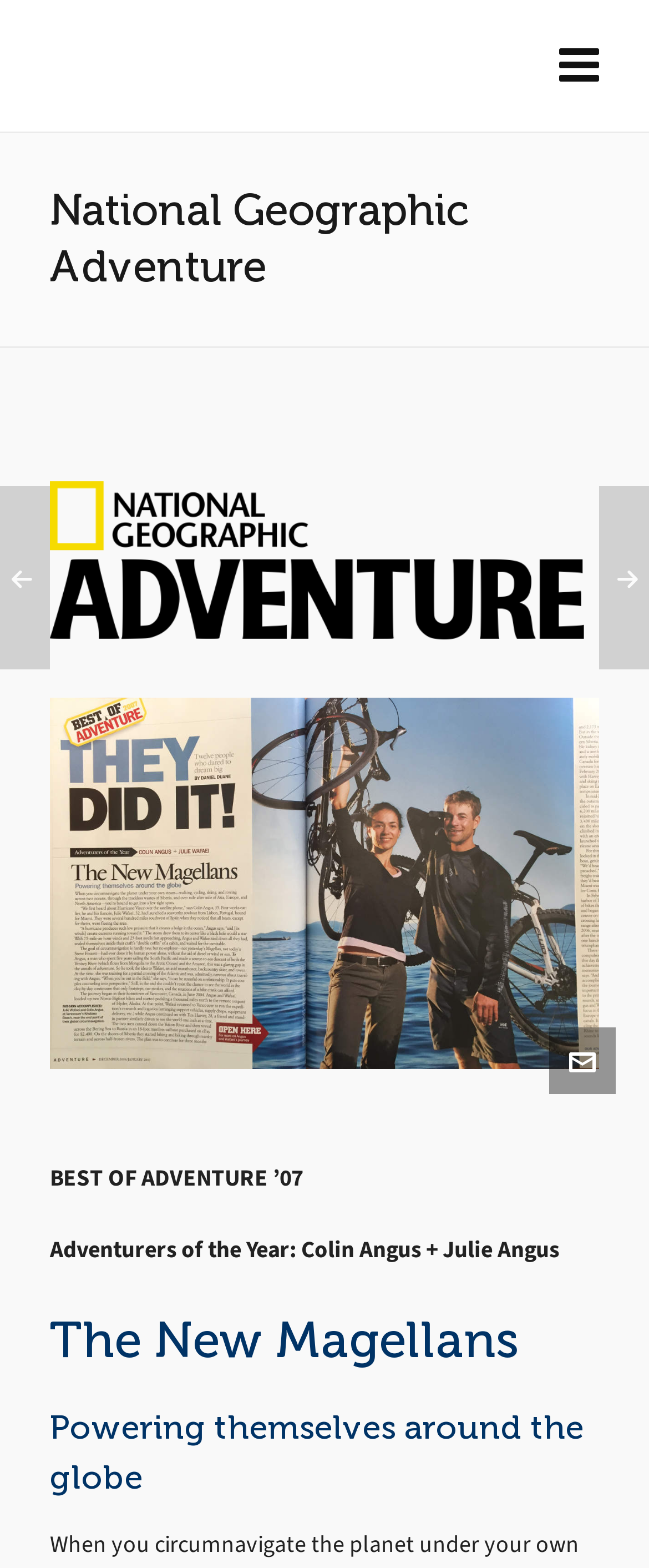Provide the bounding box coordinates of the HTML element described by the text: "aria-label="Navigation"".

[0.862, 0.0, 0.923, 0.085]